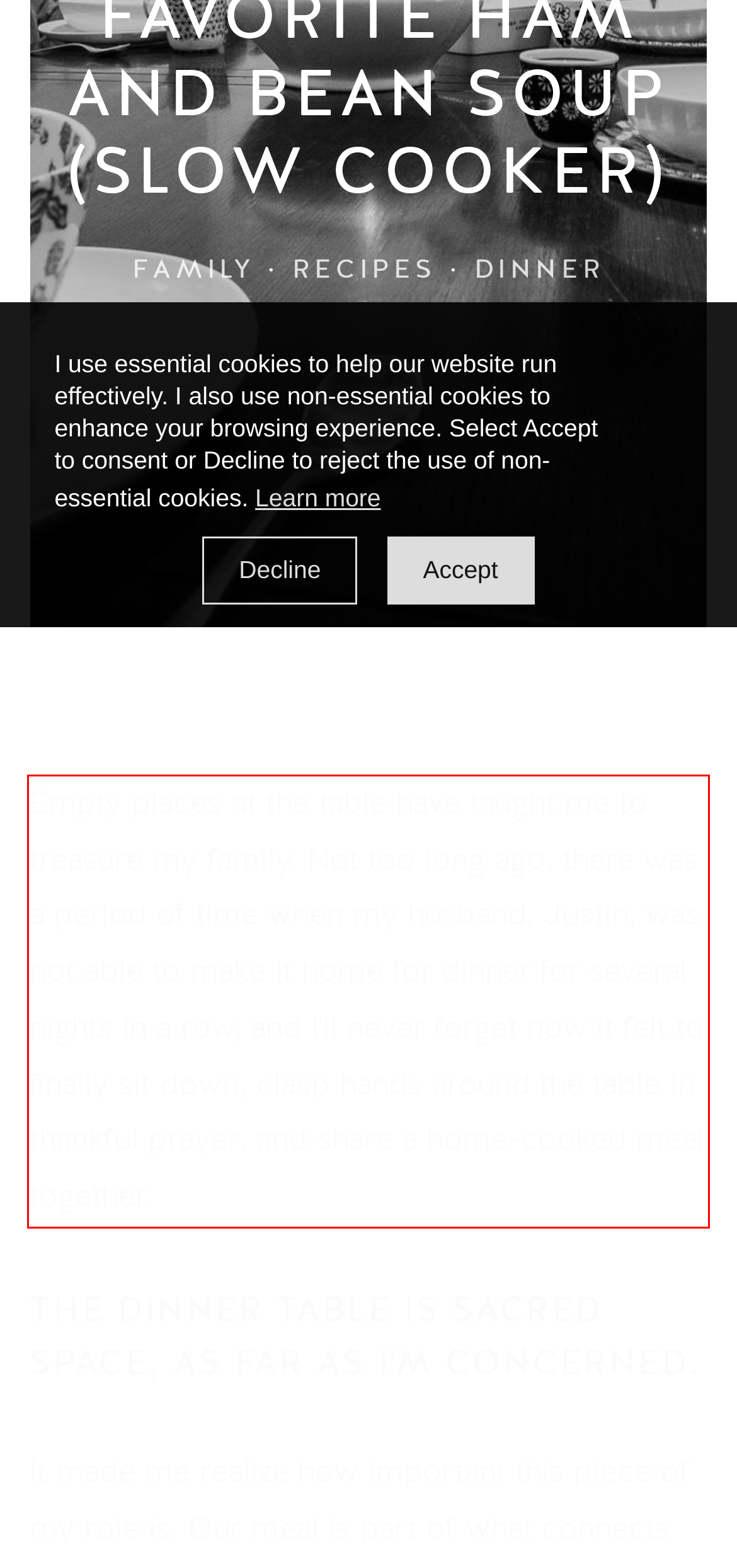There is a screenshot of a webpage with a red bounding box around a UI element. Please use OCR to extract the text within the red bounding box.

Empty places at the table have taught me to treasure my family. Not too long ago, there was a period of time when my husband, Justin, was not able to make it home for dinner for several nights in a row, and I'll never forget how it felt to finally sit down, clasp hands around the table in thankful prayer, and share a home-cooked meal together.